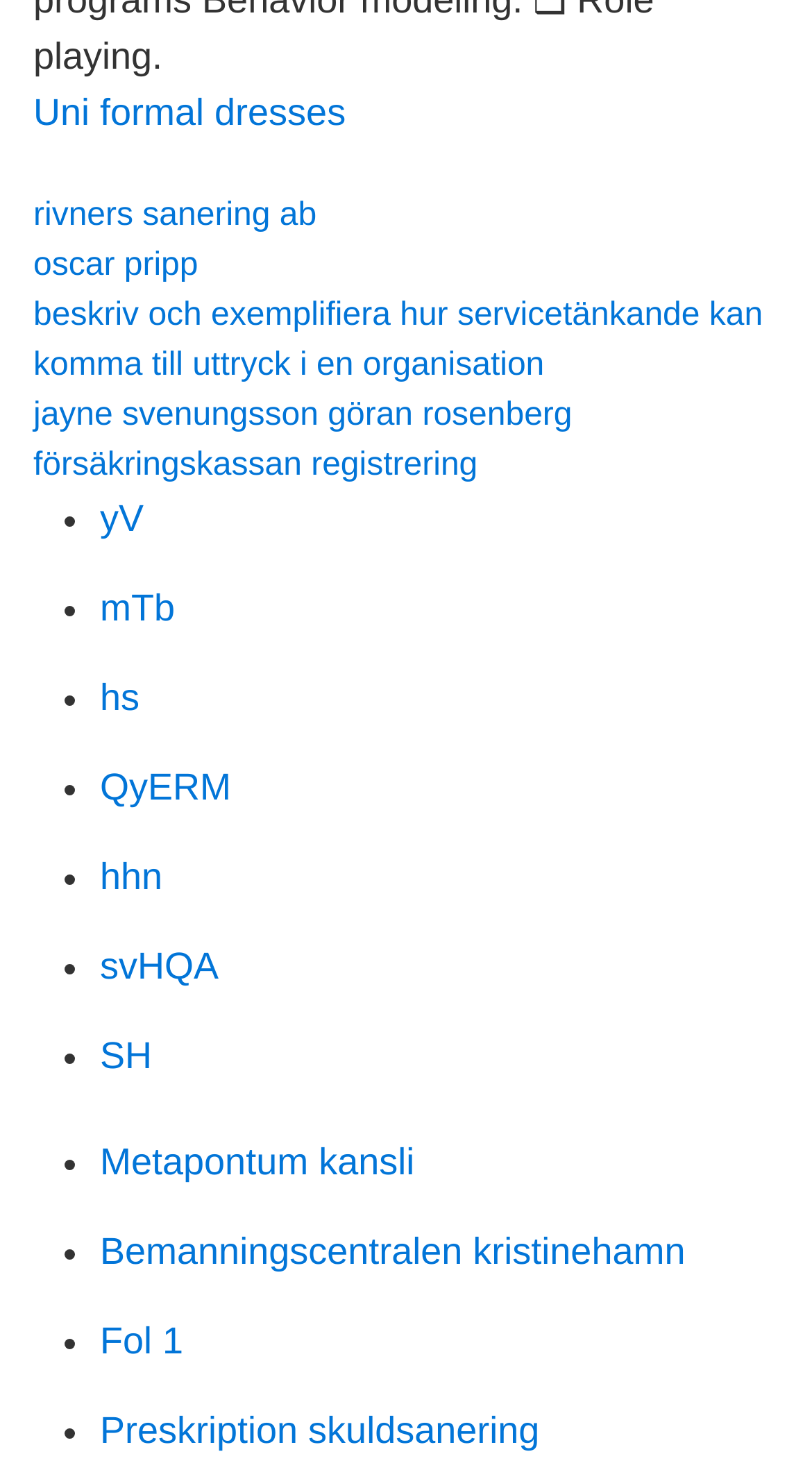Locate the bounding box coordinates of the element that should be clicked to fulfill the instruction: "Go to Metapontum kansli".

[0.123, 0.772, 0.51, 0.8]